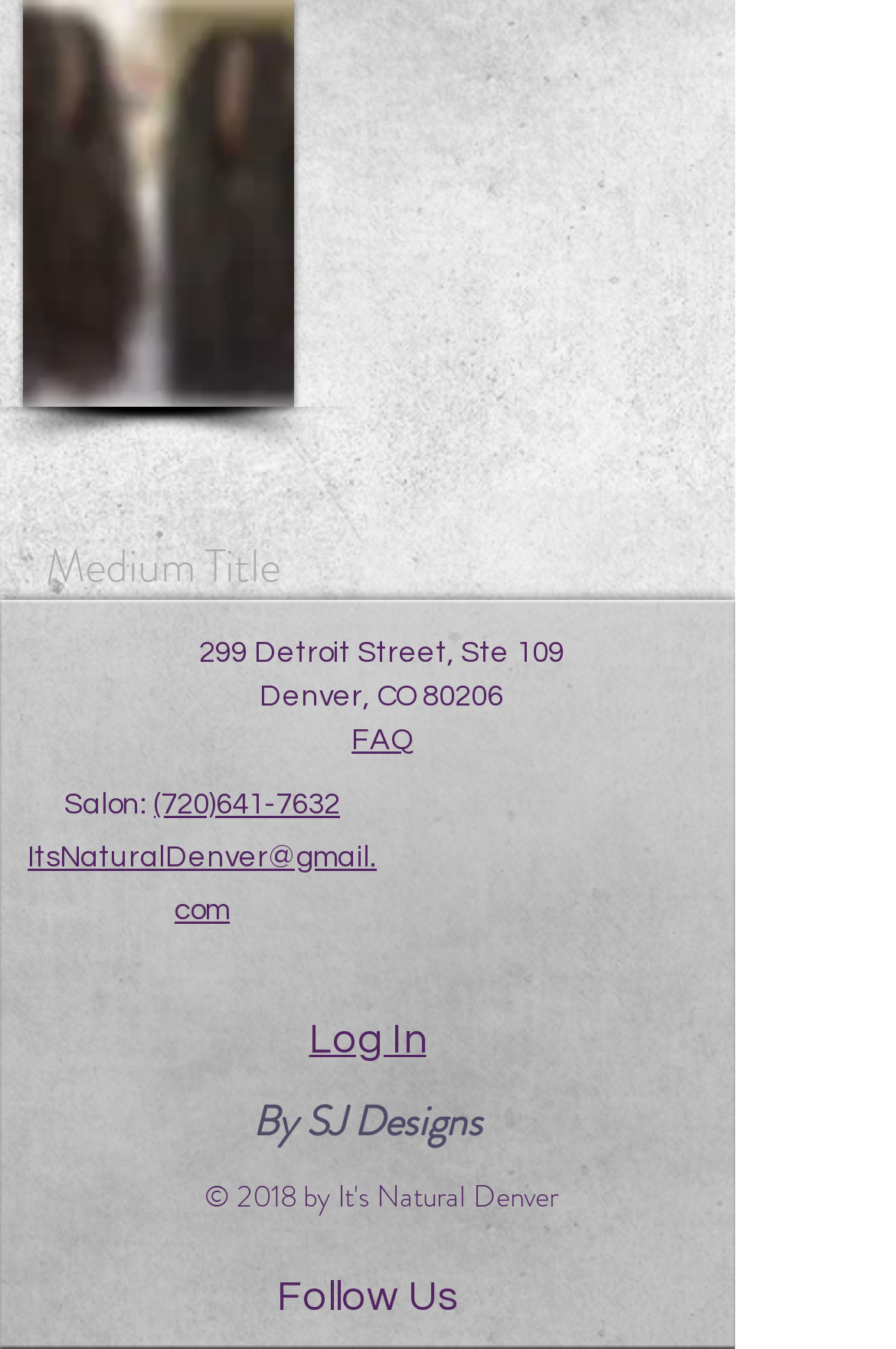Highlight the bounding box of the UI element that corresponds to this description: "Log In".

[0.345, 0.748, 0.476, 0.792]